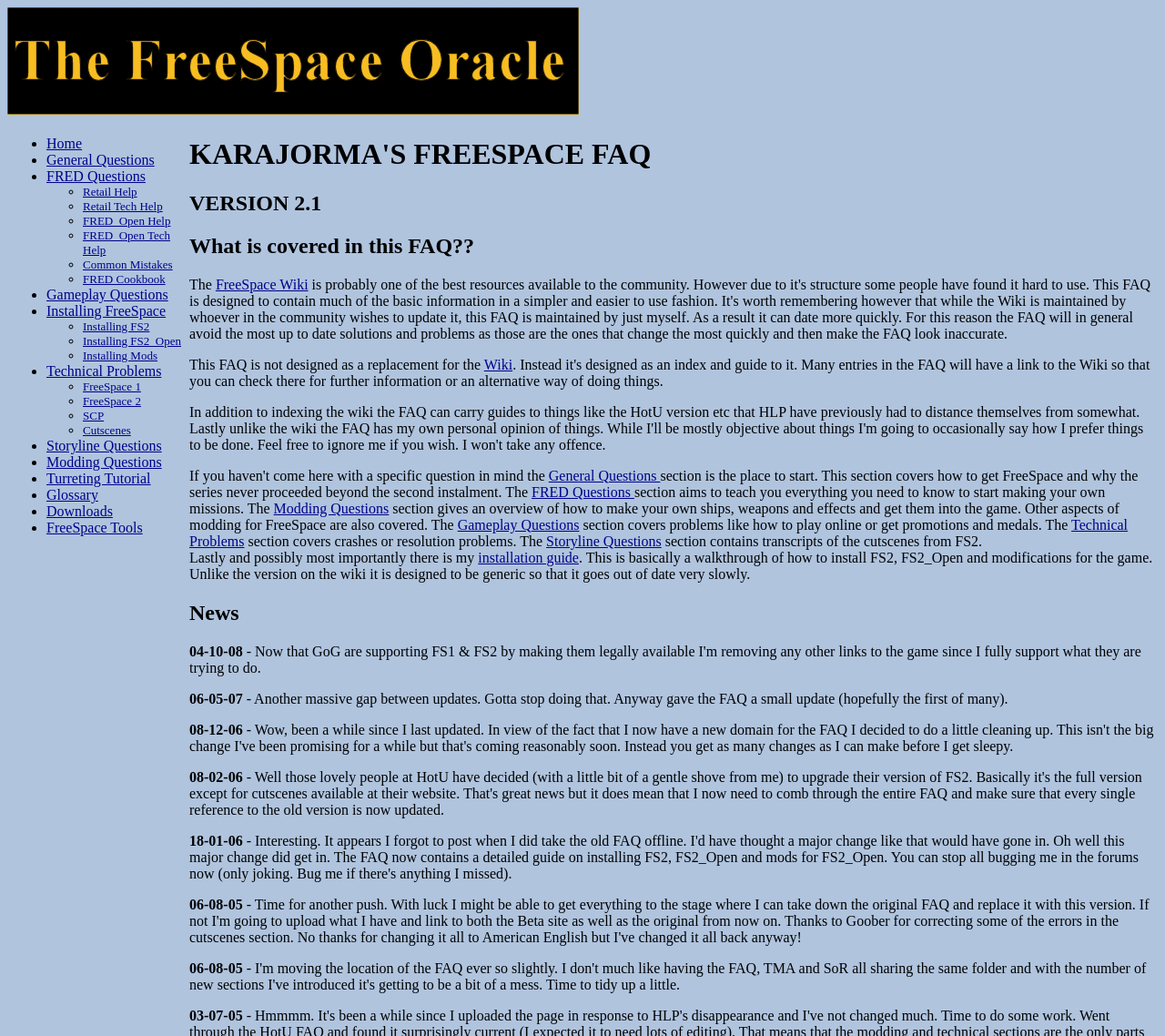Please provide a one-word or phrase answer to the question: 
What is the topic of the Modding Questions section?

Making own ships, weapons and effects